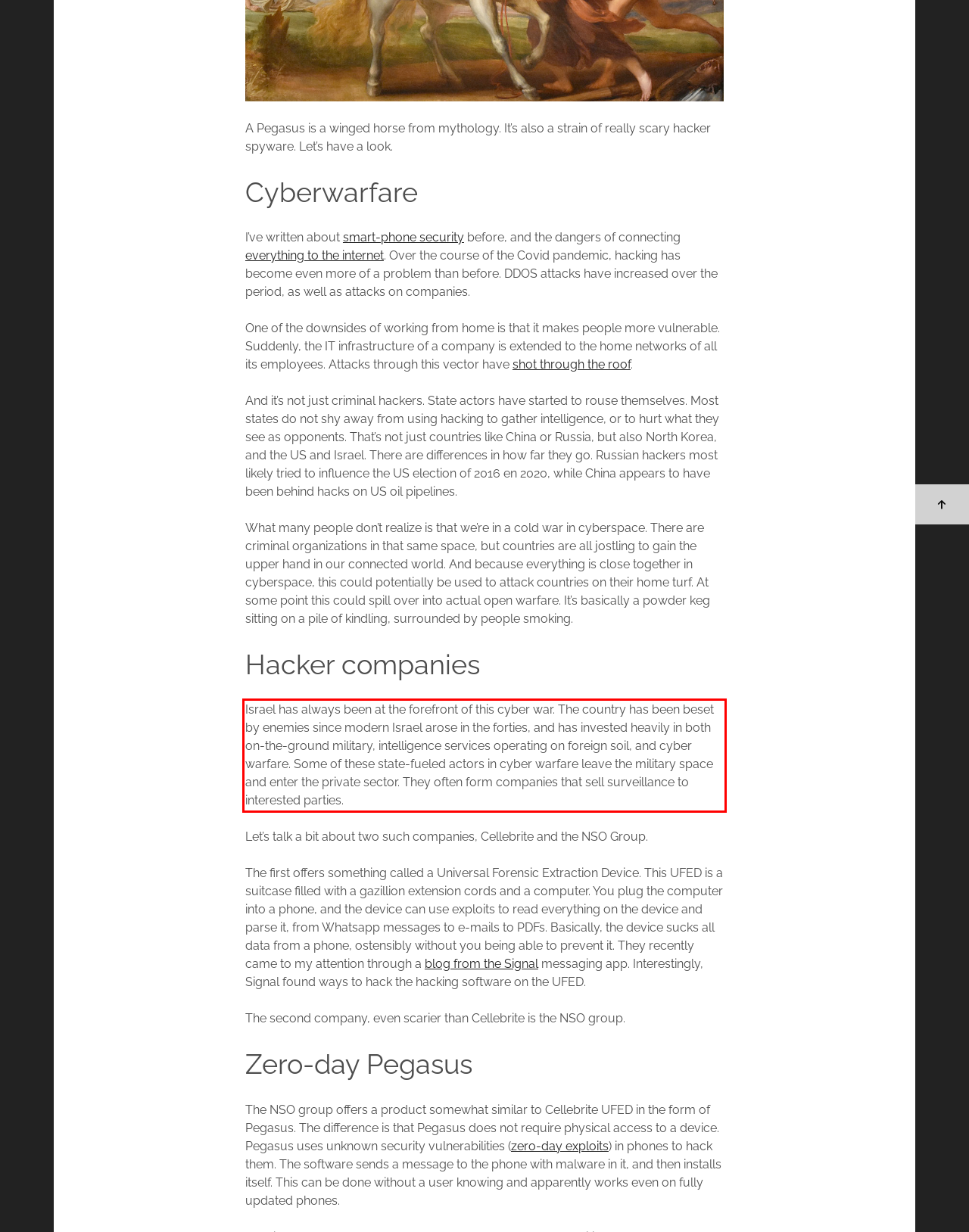Given a webpage screenshot, locate the red bounding box and extract the text content found inside it.

Israel has always been at the forefront of this cyber war. The country has been beset by enemies since modern Israel arose in the forties, and has invested heavily in both on-the-ground military, intelligence services operating on foreign soil, and cyber warfare. Some of these state-fueled actors in cyber warfare leave the military space and enter the private sector. They often form companies that sell surveillance to interested parties.